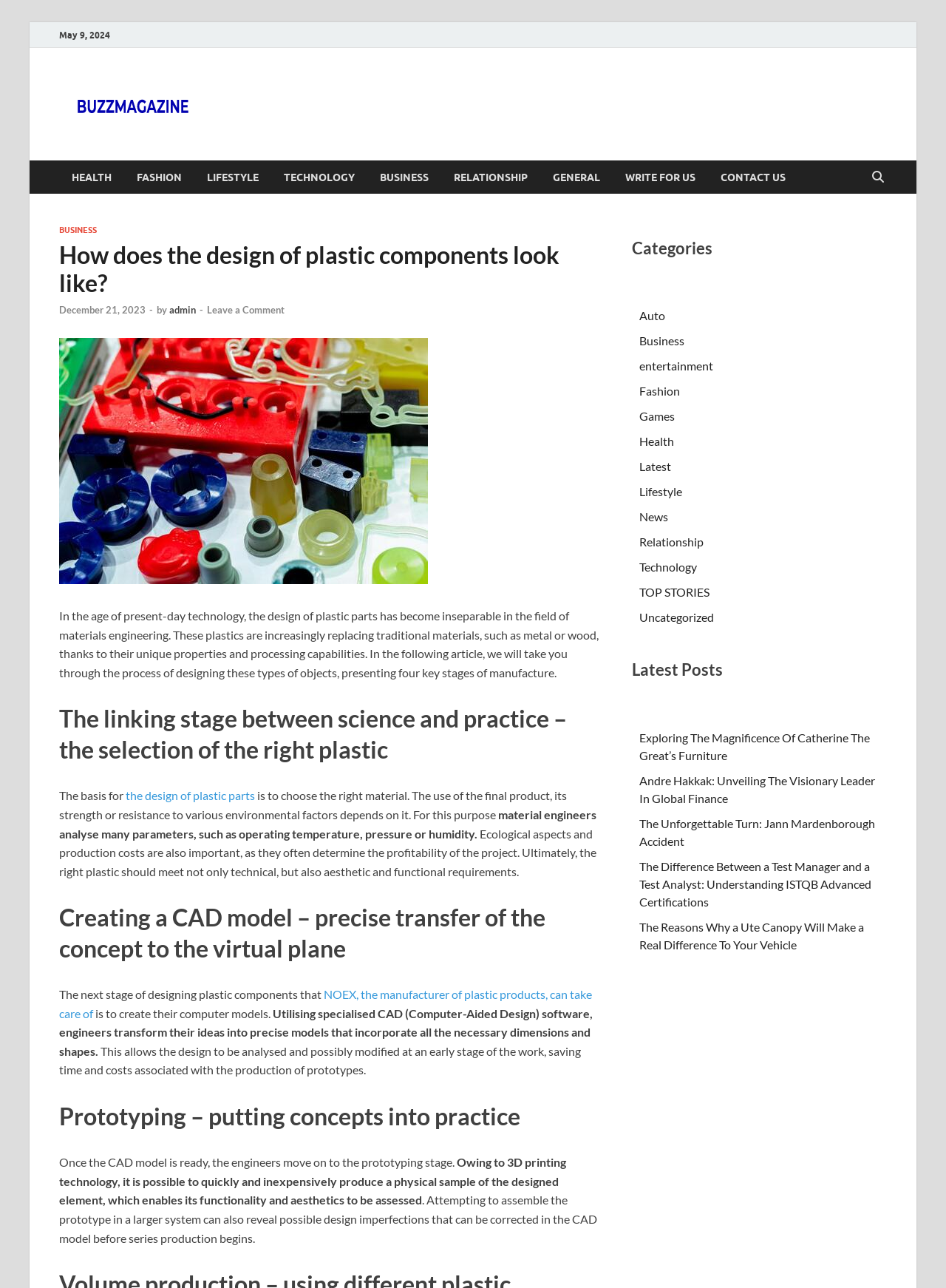Please identify the bounding box coordinates for the region that you need to click to follow this instruction: "Read the article about designing plastic components".

[0.062, 0.473, 0.633, 0.528]